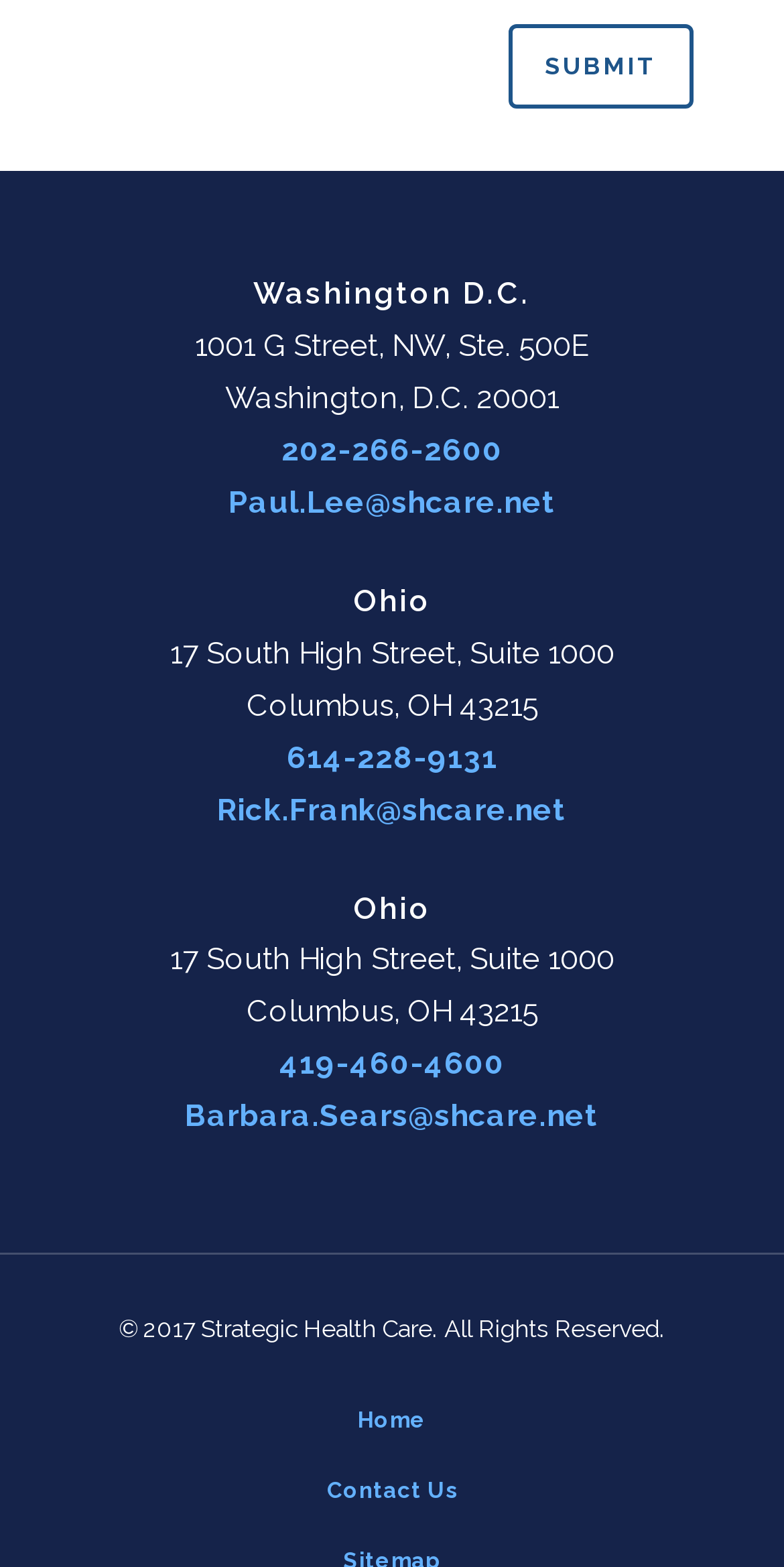Provide a one-word or brief phrase answer to the question:
What is the phone number of the Ohio office?

614-228-9131